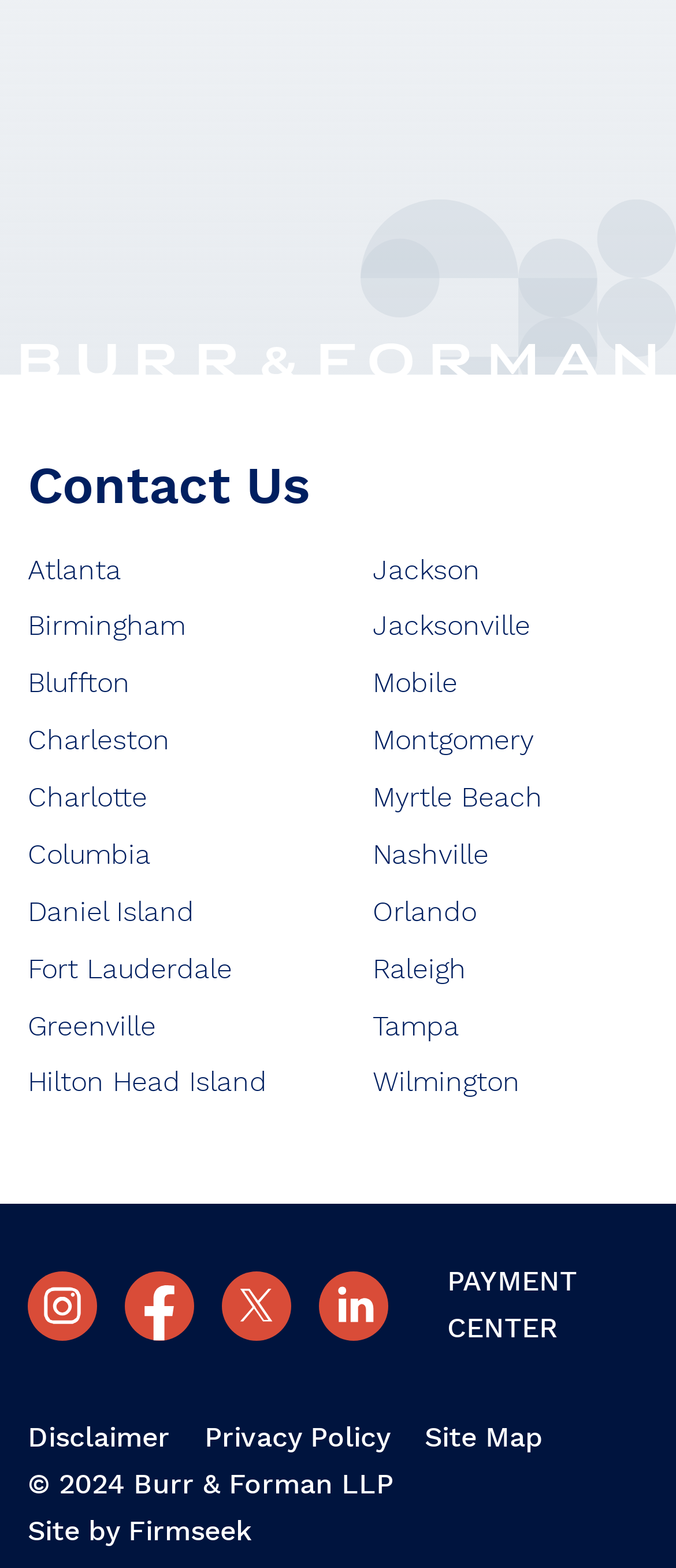How many social media links are there?
Using the picture, provide a one-word or short phrase answer.

4